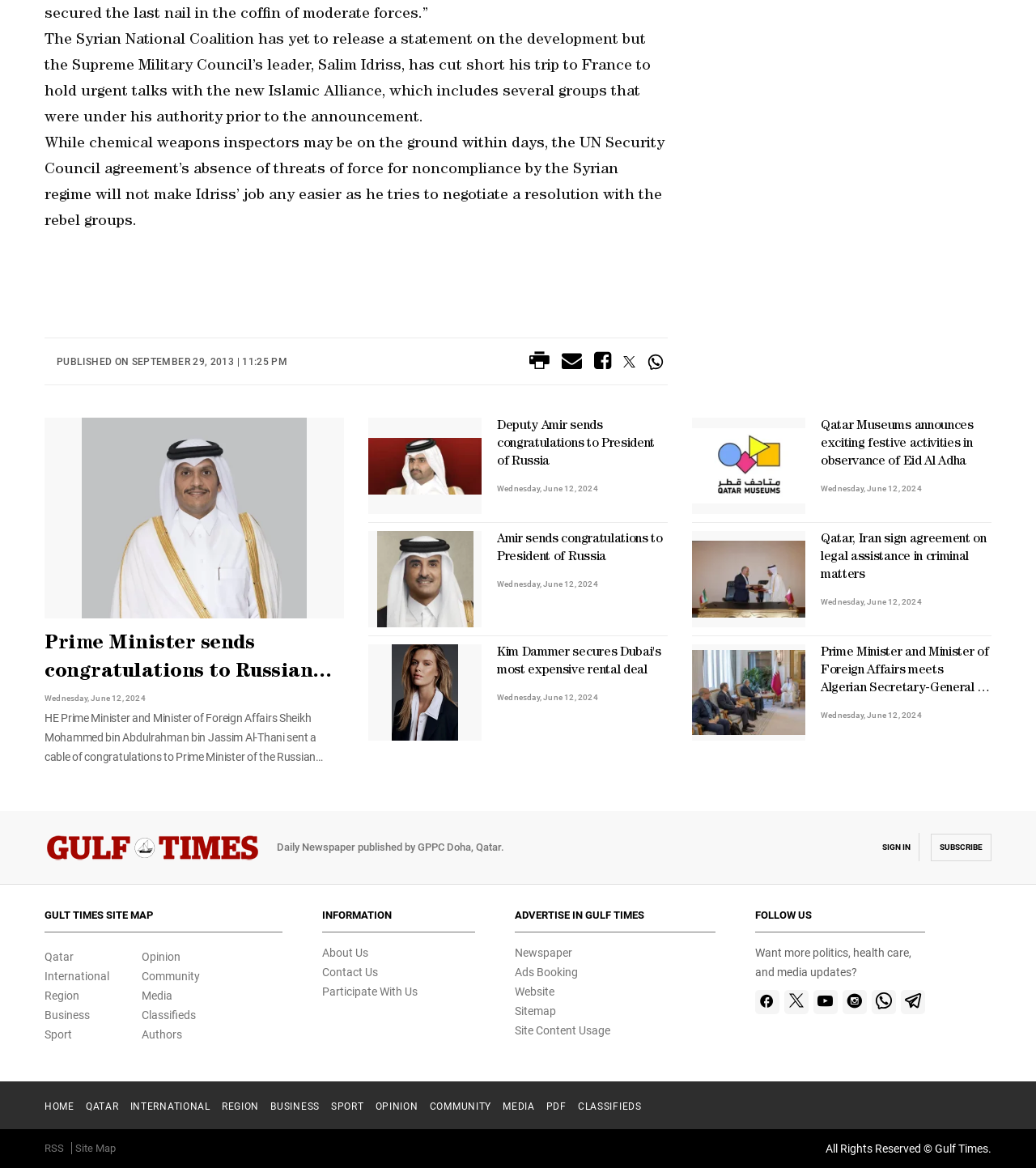Could you highlight the region that needs to be clicked to execute the instruction: "Click the 'SUBSCRIBE' button"?

[0.898, 0.714, 0.957, 0.737]